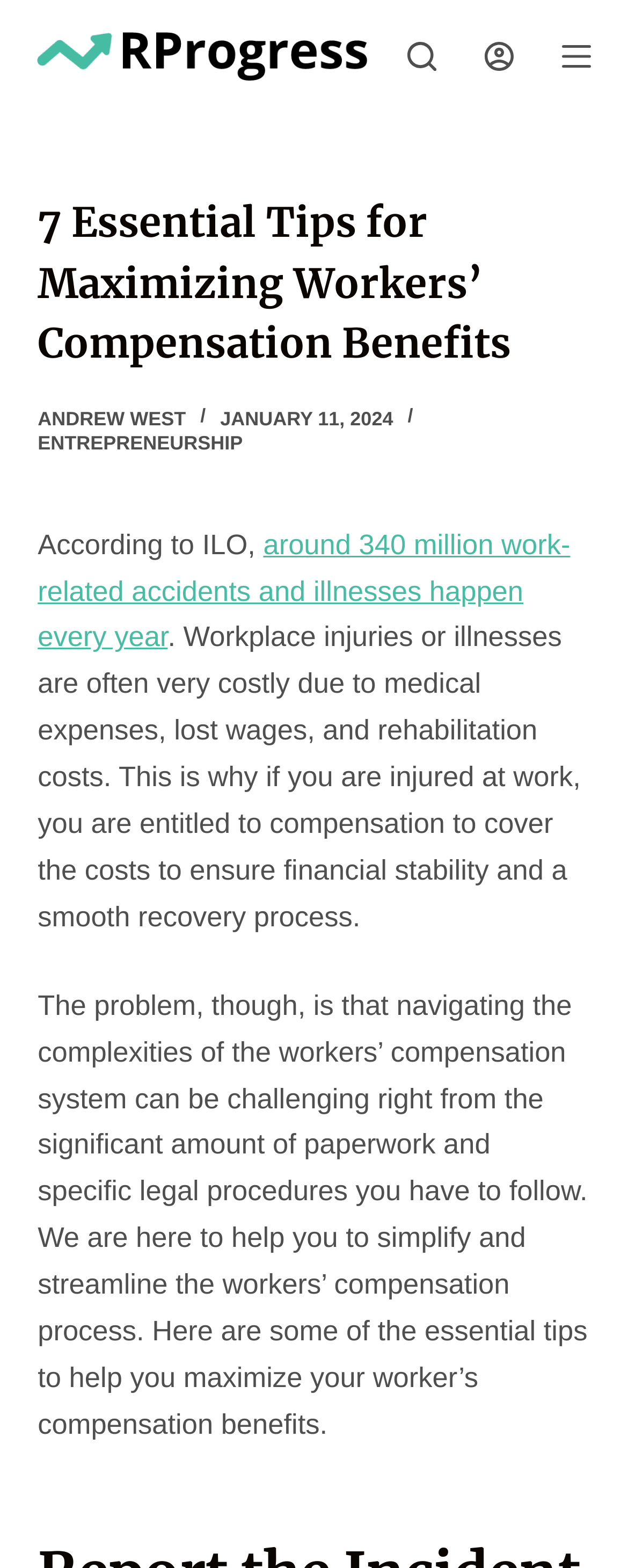Kindly determine the bounding box coordinates for the clickable area to achieve the given instruction: "Click on the 'Redefining Progress' link".

[0.06, 0.021, 0.584, 0.051]